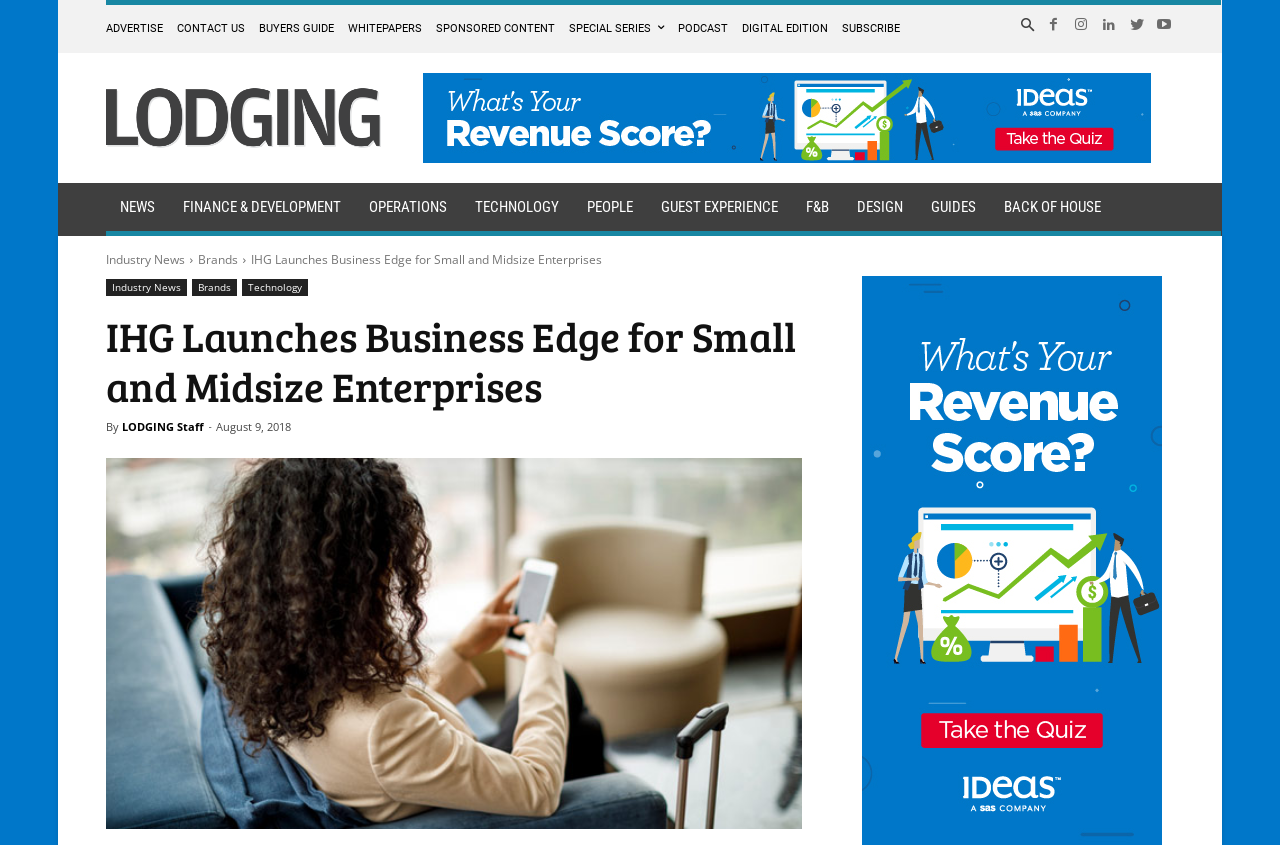Specify the bounding box coordinates for the region that must be clicked to perform the given instruction: "Learn about IHG Business Edge".

[0.196, 0.297, 0.47, 0.317]